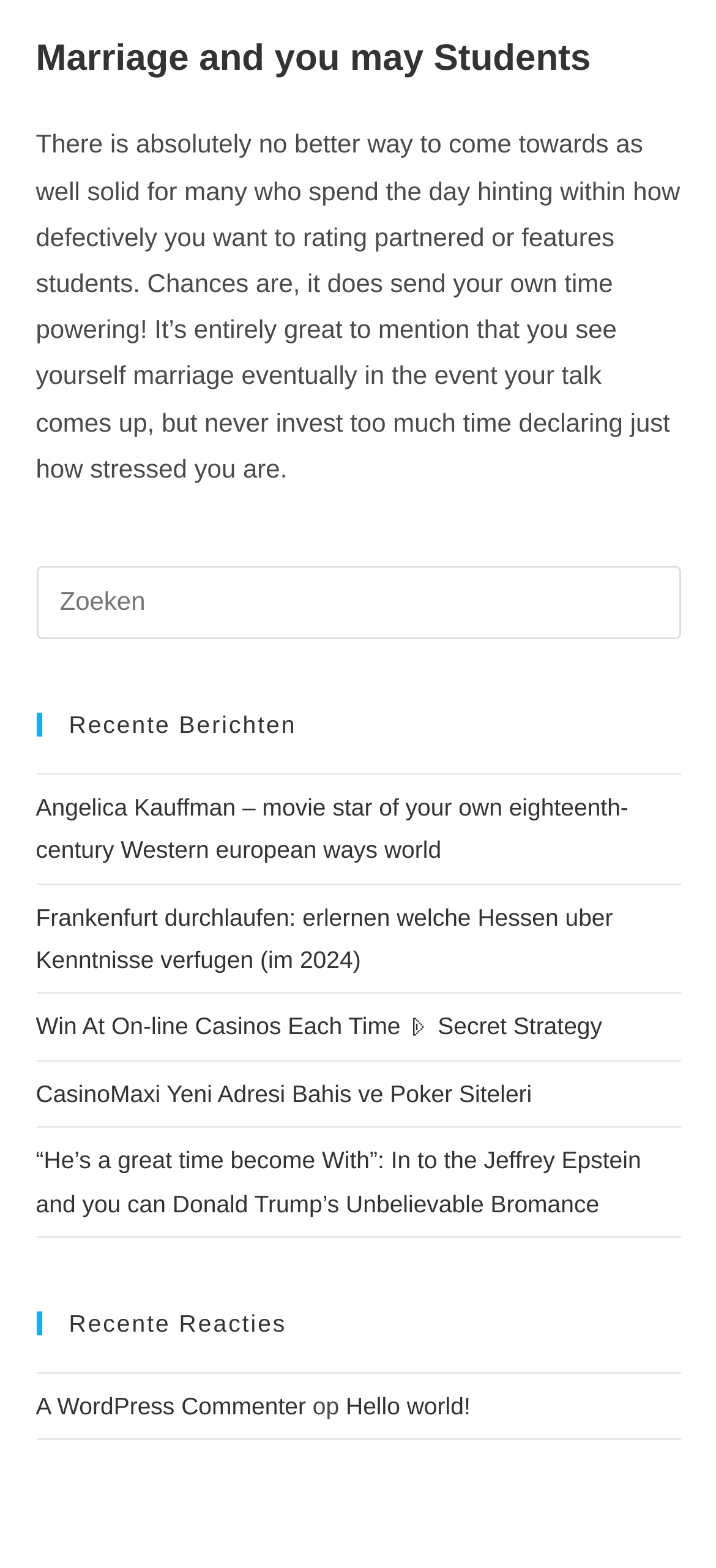Specify the bounding box coordinates of the element's area that should be clicked to execute the given instruction: "view post about Jeffrey Epstein and Donald Trump". The coordinates should be four float numbers between 0 and 1, i.e., [left, top, right, bottom].

[0.05, 0.731, 0.895, 0.776]